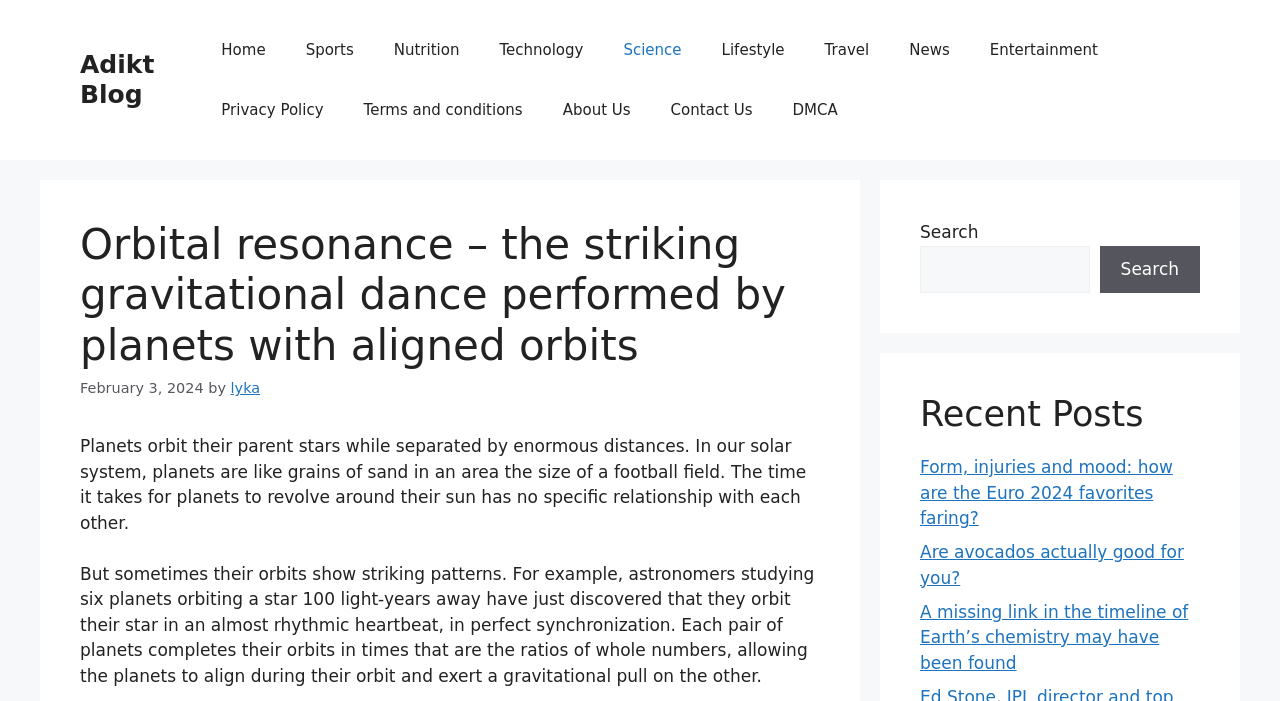Find the bounding box of the UI element described as: "Privacy Policy". The bounding box coordinates should be given as four float values between 0 and 1, i.e., [left, top, right, bottom].

[0.157, 0.114, 0.268, 0.2]